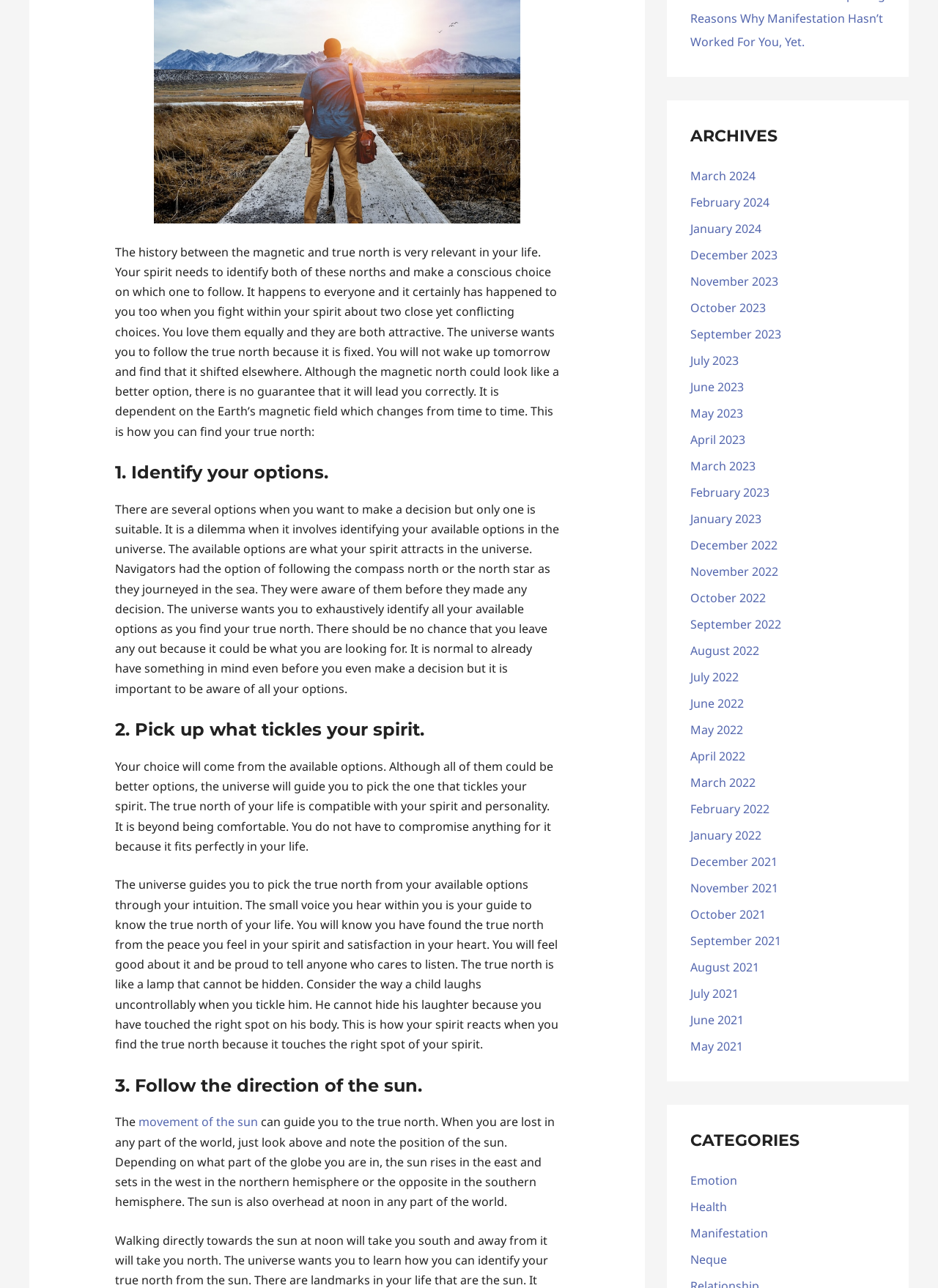Please specify the bounding box coordinates in the format (top-left x, top-left y, bottom-right x, bottom-right y), with all values as floating point numbers between 0 and 1. Identify the bounding box of the UI element described by: movement of the sun

[0.144, 0.865, 0.275, 0.877]